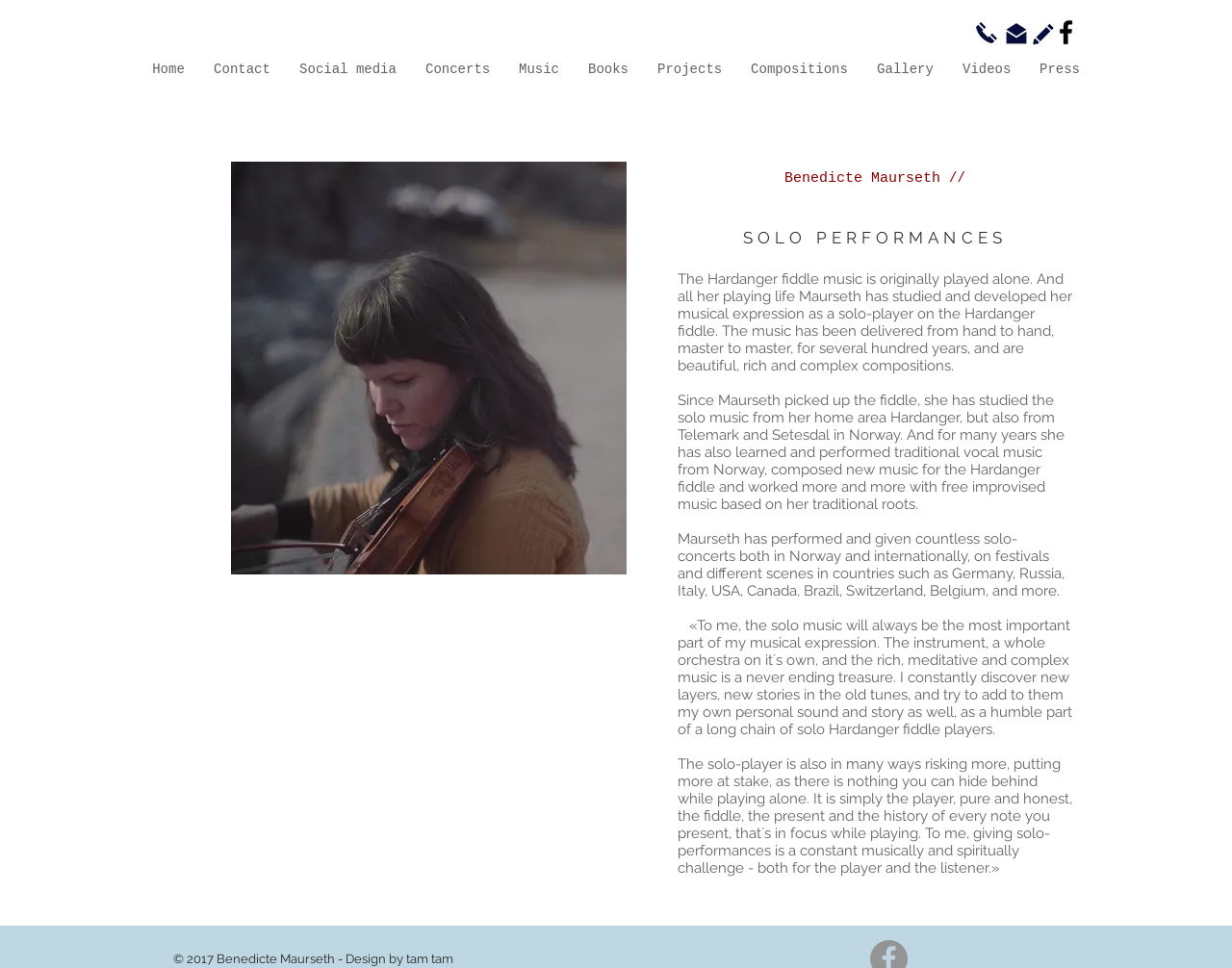Based on the description "Mi Drive", find the bounding box of the specified UI element.

None